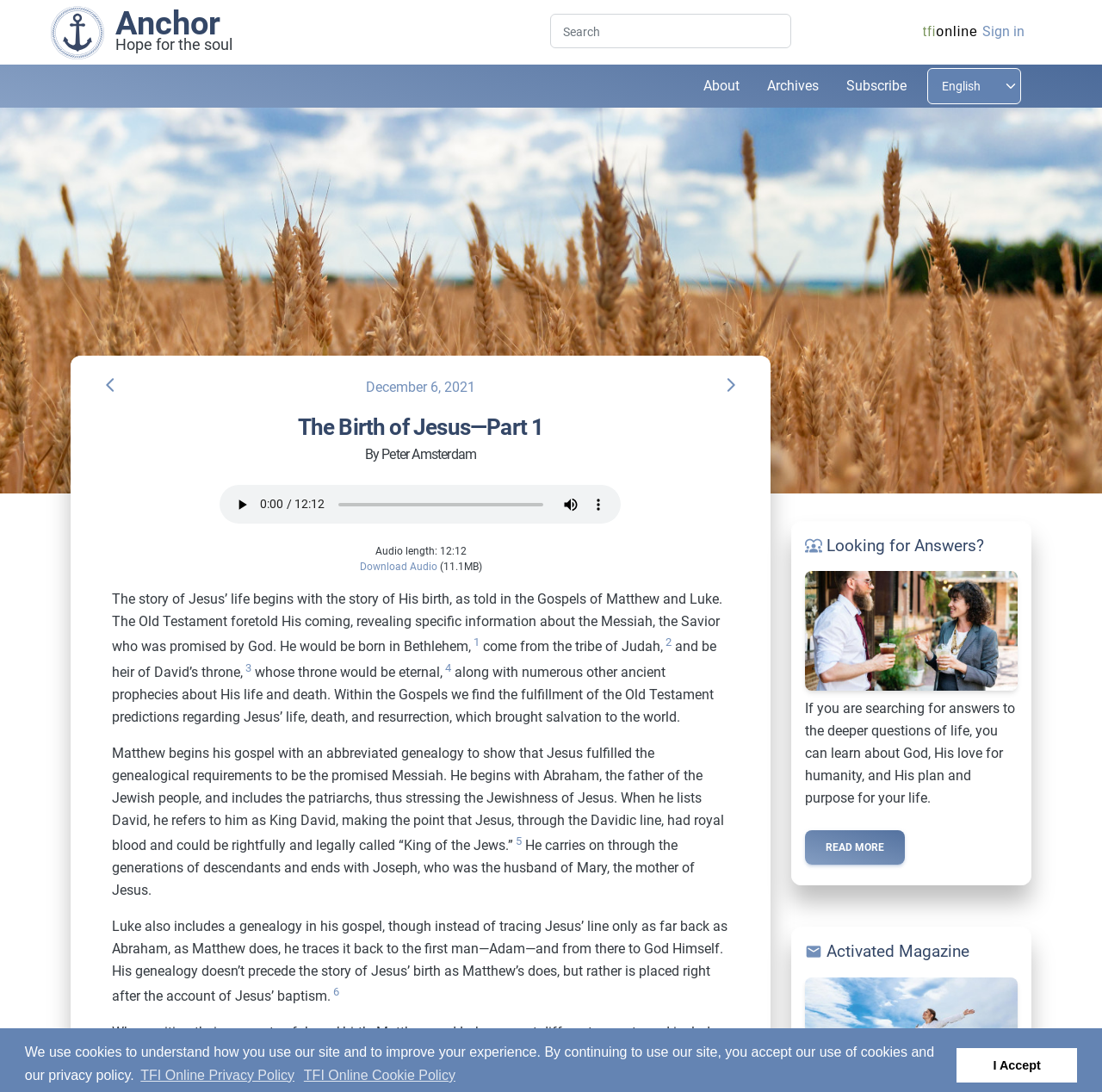Please give the bounding box coordinates of the area that should be clicked to fulfill the following instruction: "Go to the most recent post". The coordinates should be in the format of four float numbers from 0 to 1, i.e., [left, top, right, bottom].

[0.046, 0.021, 0.095, 0.036]